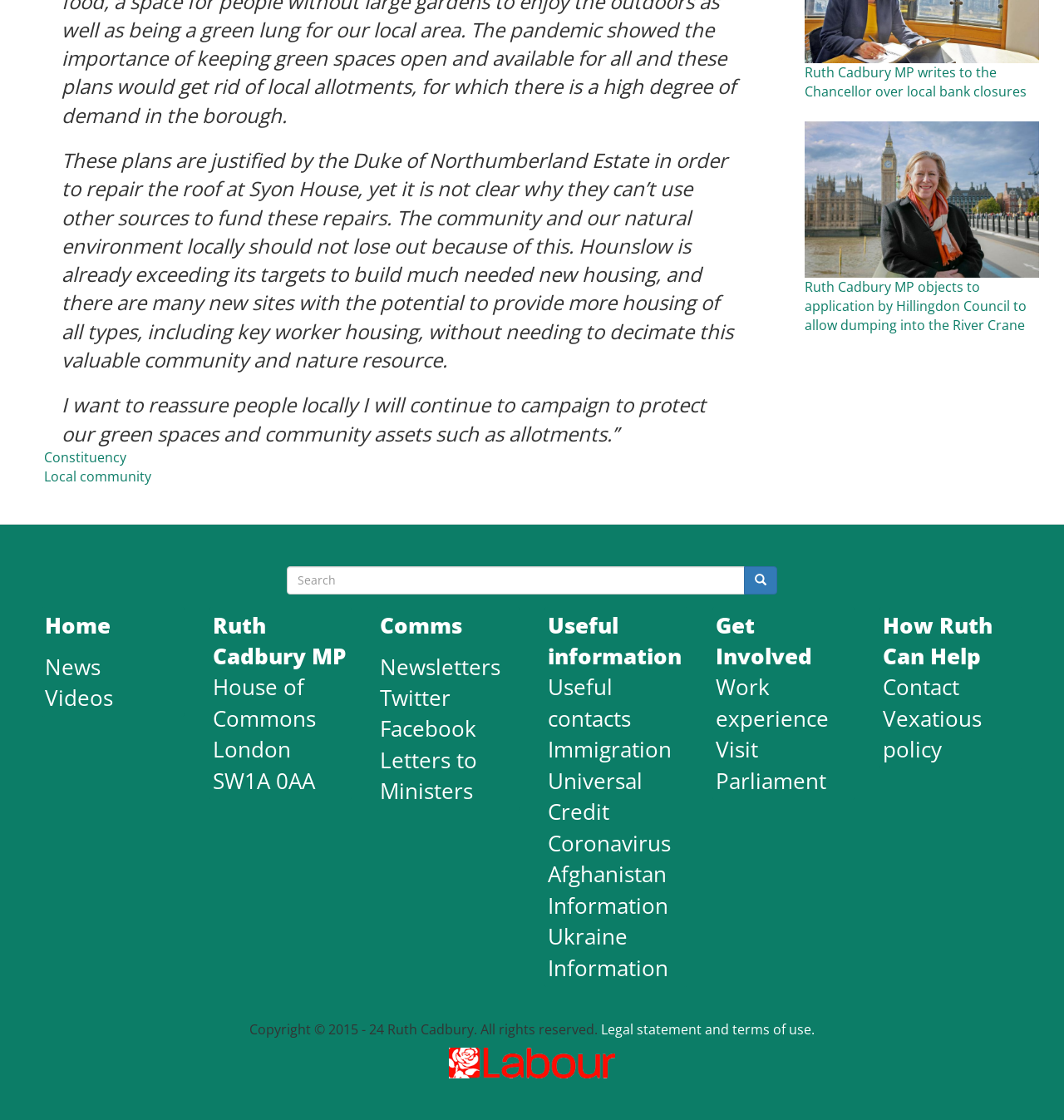What is the topic of the first news article mentioned on the webpage?
Please elaborate on the answer to the question with detailed information.

The first news article mentioned on the webpage has the title 'Ruth Cadbury MP writes to the Chancellor over local bank closures', which suggests that the topic of the article is local bank closures.